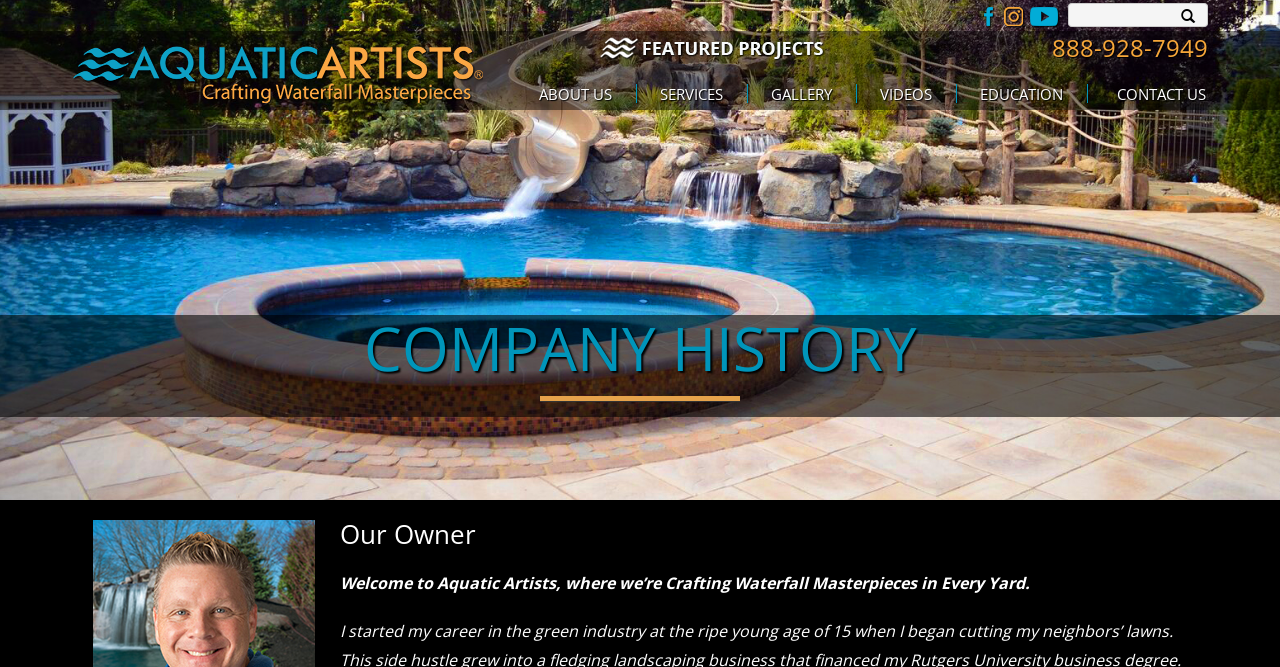What is the company name?
Look at the image and respond with a one-word or short phrase answer.

Aquatic Artists